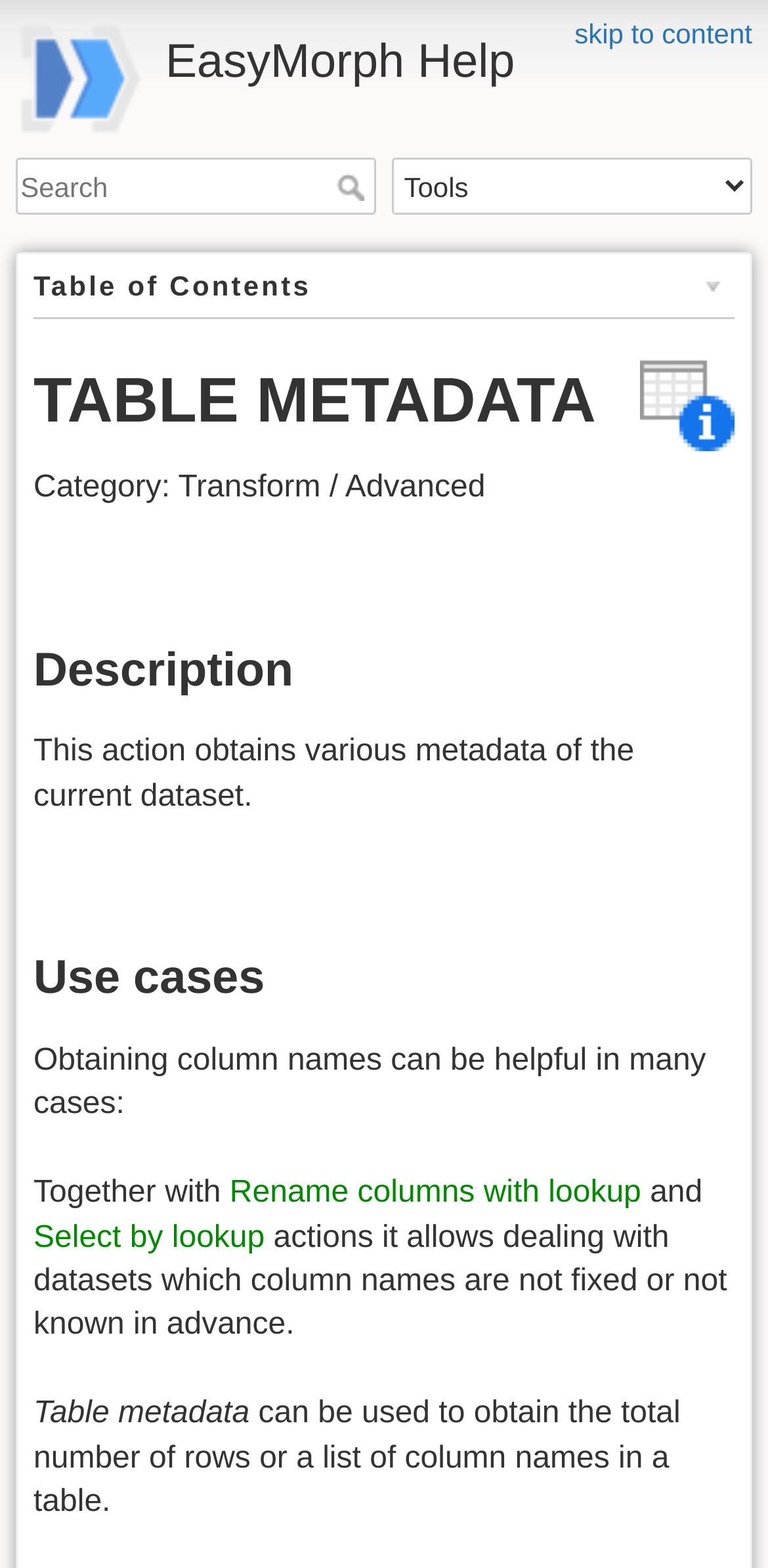What is the category of the action?
Please use the visual content to give a single word or phrase answer.

Transform / Advanced